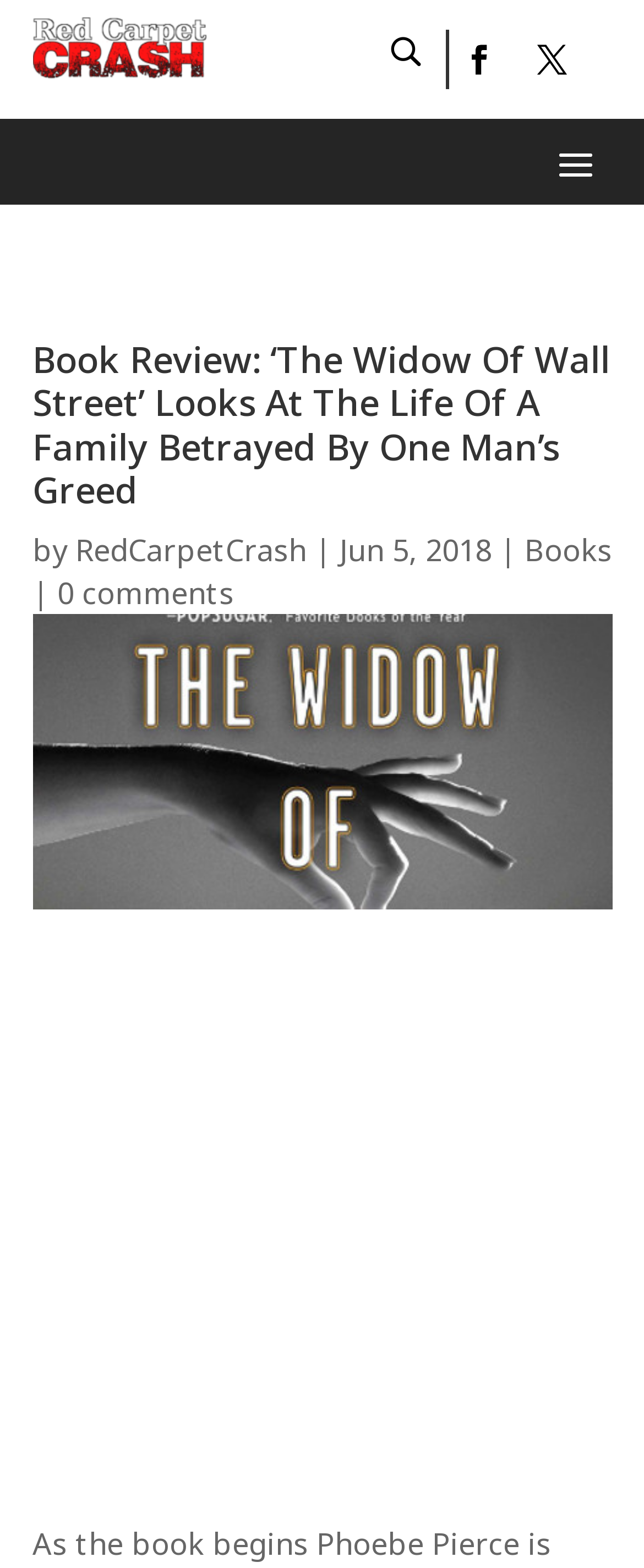How many comments does the review have?
Please provide a single word or phrase as your answer based on the screenshot.

0 comments